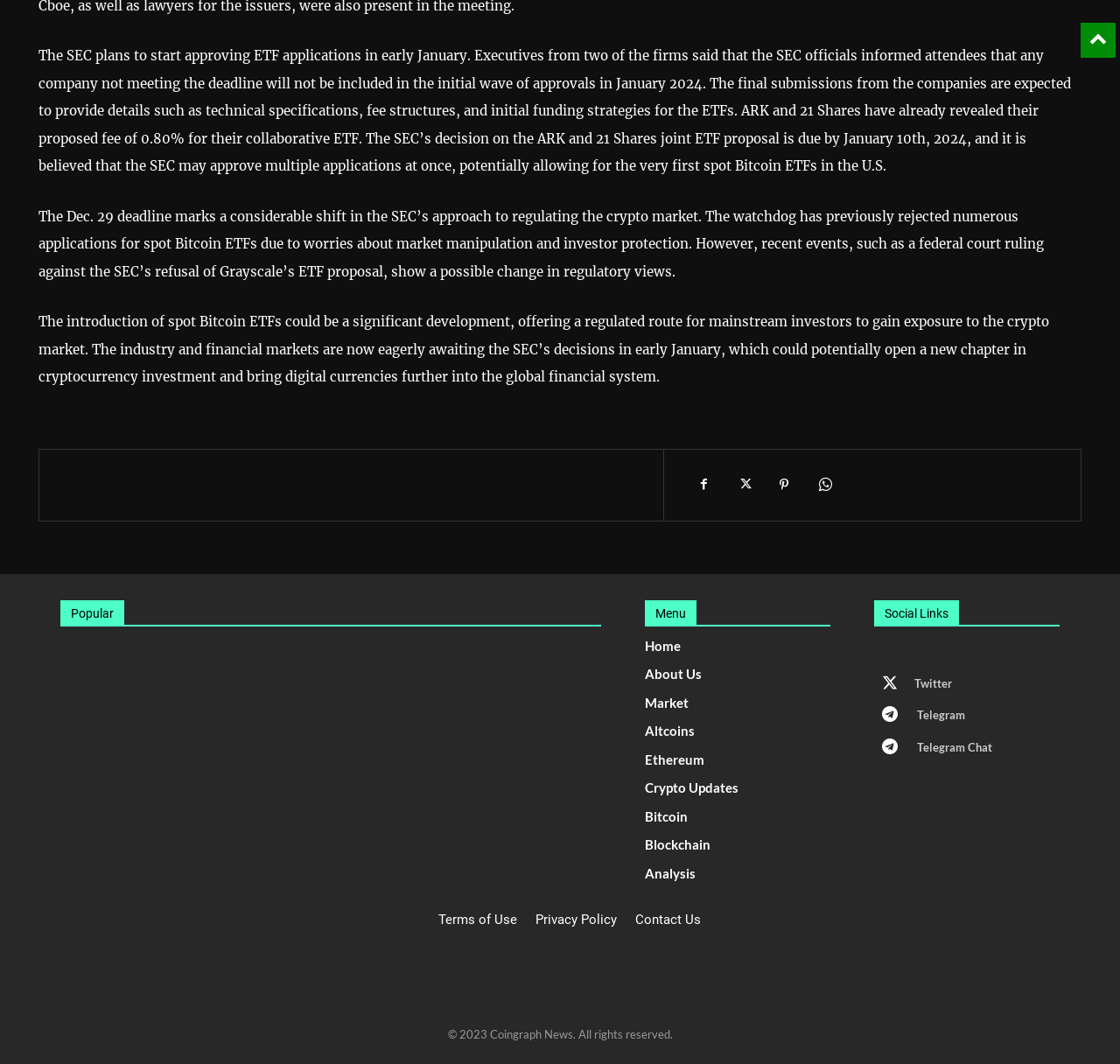Locate the bounding box coordinates of the clickable area needed to fulfill the instruction: "Click on the 'Contact Us' link".

[0.567, 0.857, 0.625, 0.872]